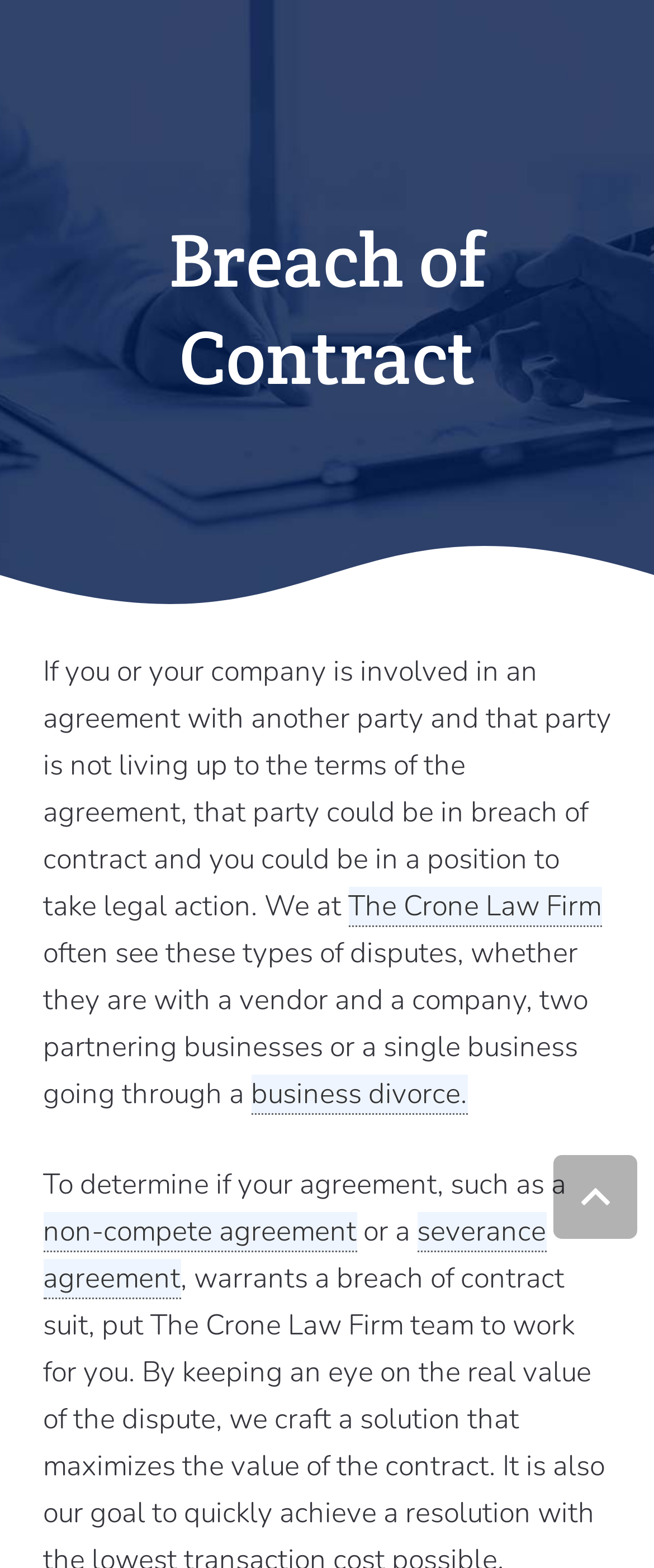Answer the question using only a single word or phrase: 
What is the topic of the webpage?

Breach of Contract